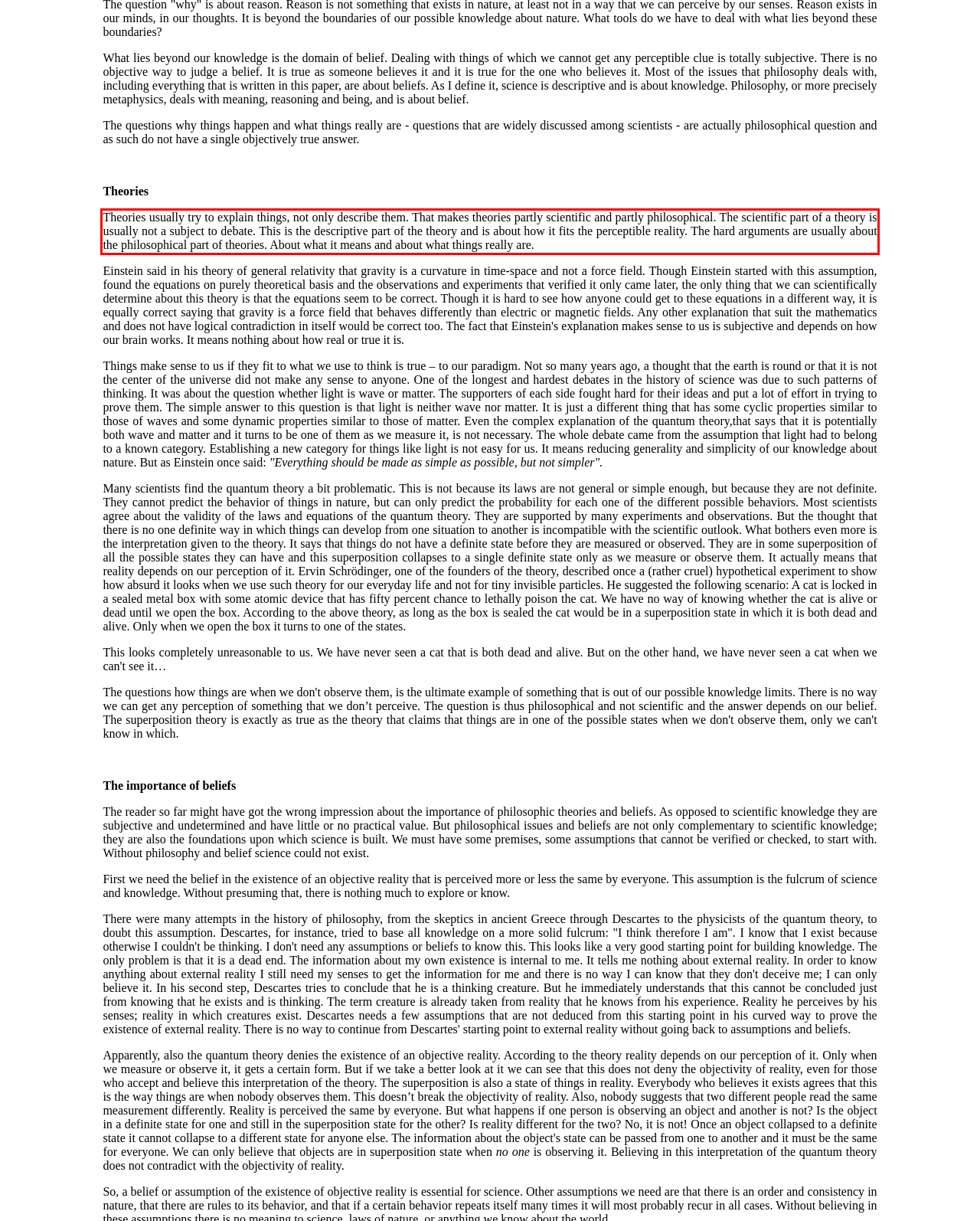Observe the screenshot of the webpage that includes a red rectangle bounding box. Conduct OCR on the content inside this red bounding box and generate the text.

Theories usually try to explain things, not only describe them. That makes theories partly scientific and partly philosophical. The scientific part of a theory is usually not a subject to debate. This is the descriptive part of the theory and is about how it fits the perceptible reality. The hard arguments are usually about the philosophical part of theories. About what it means and about what things really are.